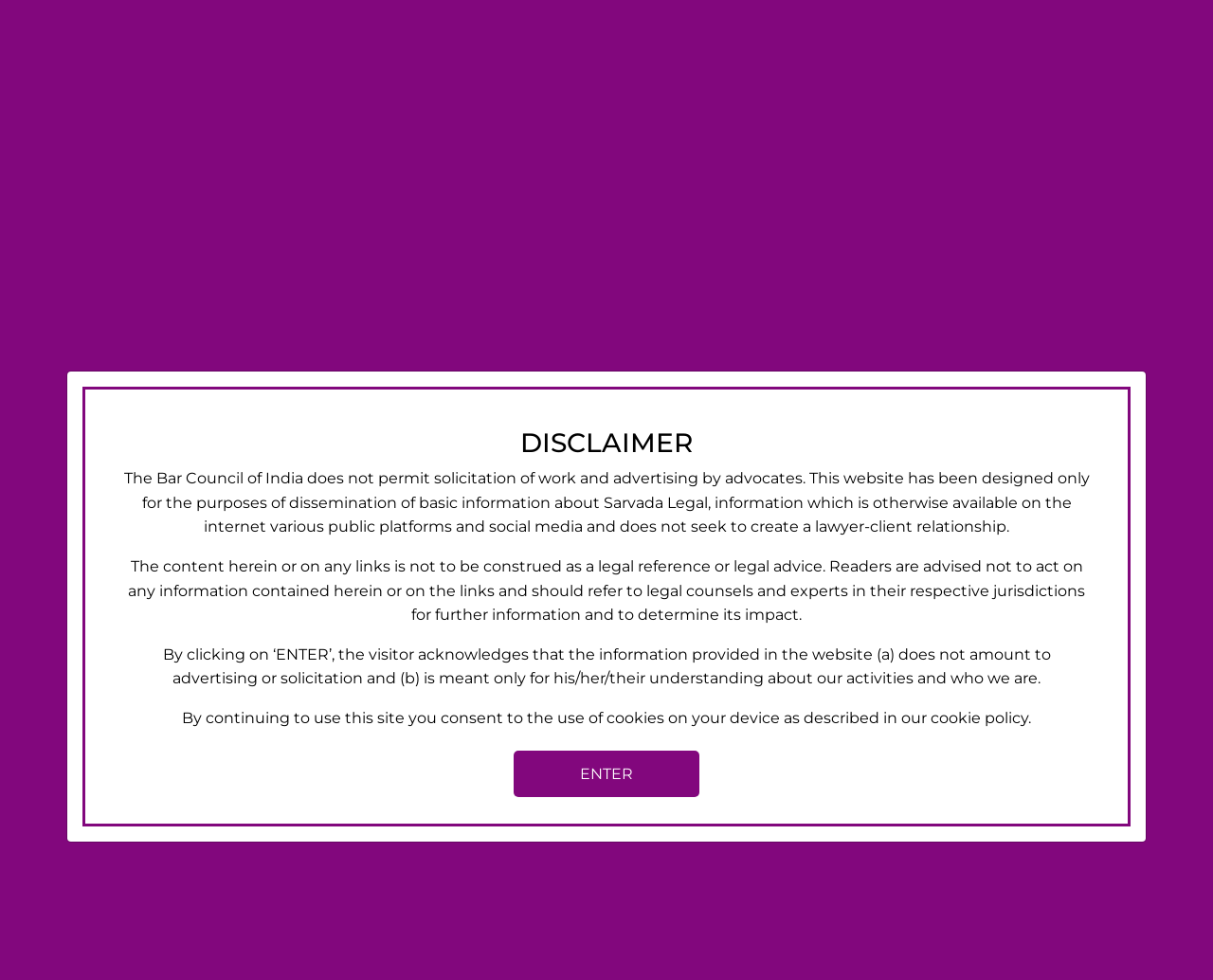Please specify the bounding box coordinates in the format (top-left x, top-left y, bottom-right x, bottom-right y), with values ranging from 0 to 1. Identify the bounding box for the UI component described as follows: alt="Linkedin"

[0.087, 0.223, 0.109, 0.25]